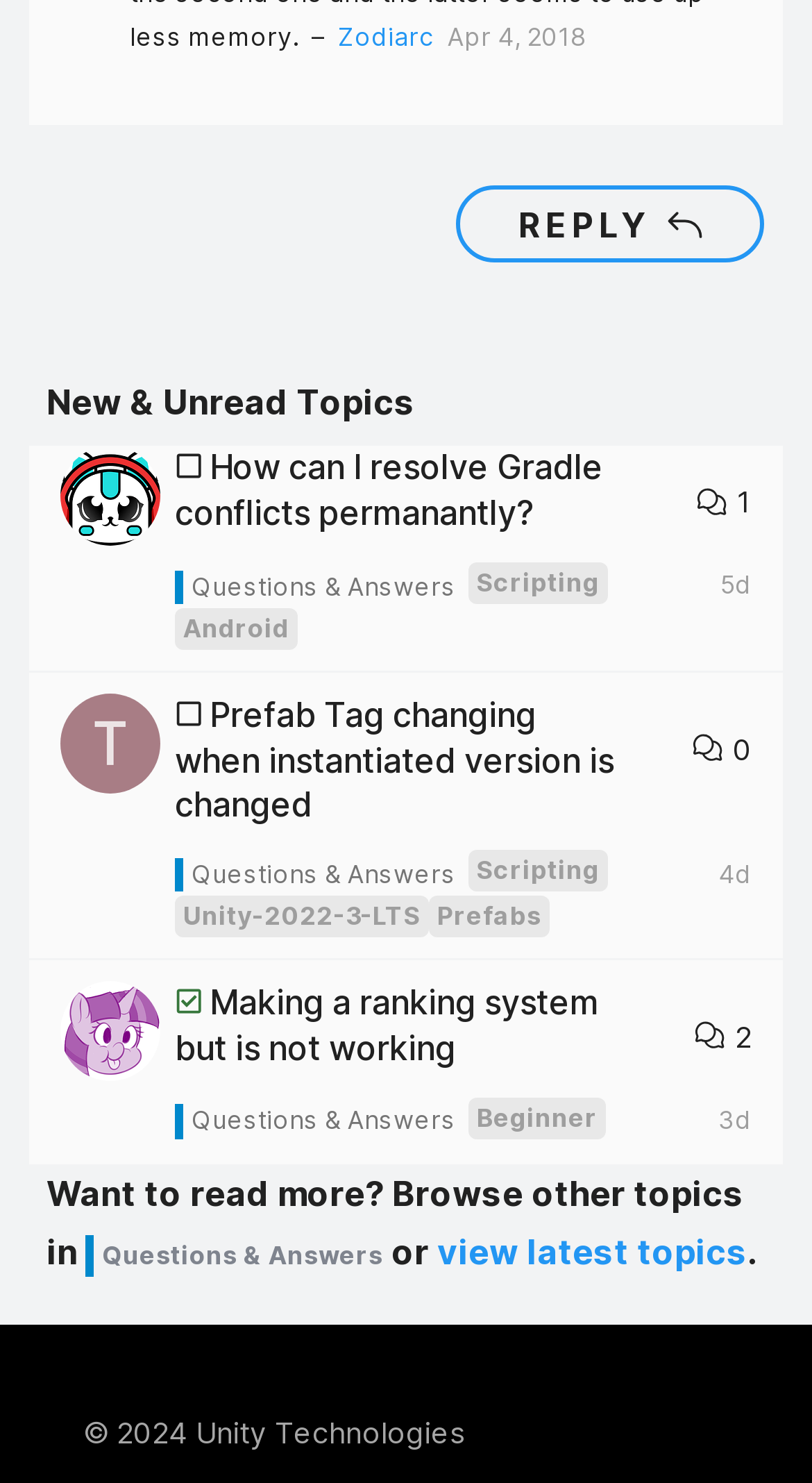Determine the bounding box coordinates for the area you should click to complete the following instruction: "View the latest topics".

[0.539, 0.83, 0.921, 0.858]